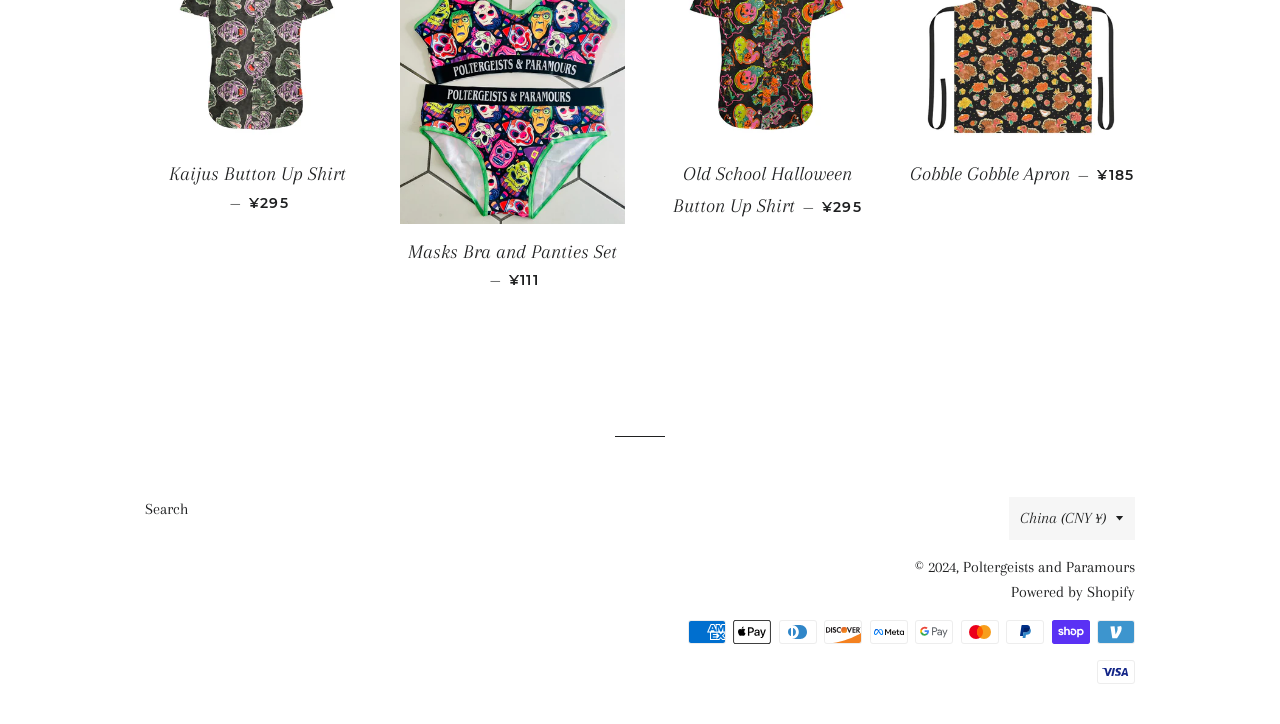What is the copyright year of the webpage?
Provide a thorough and detailed answer to the question.

The copyright year of the webpage can be found in the StaticText element with the text '© 2024,'. This element indicates the copyright year of the webpage.